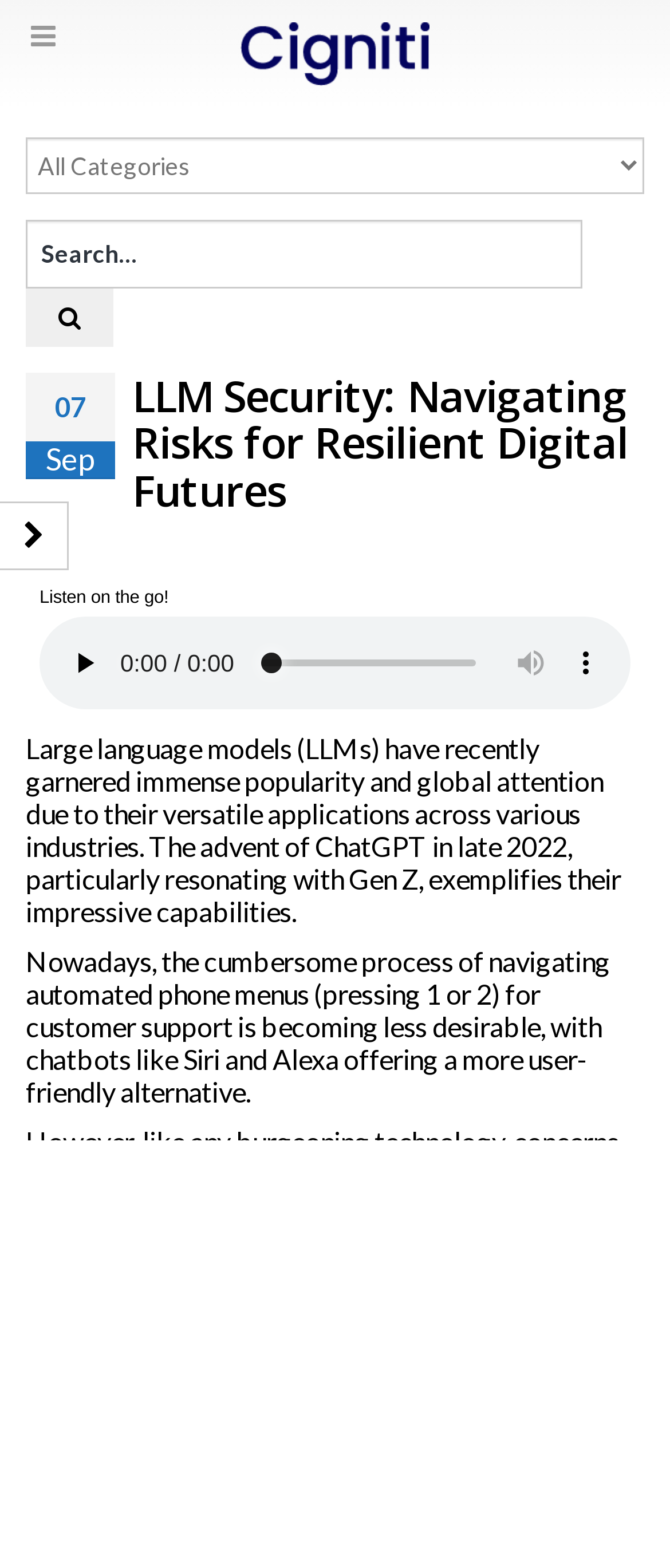Answer the question using only a single word or phrase: 
What is the security concern mentioned in the blog post?

security implications